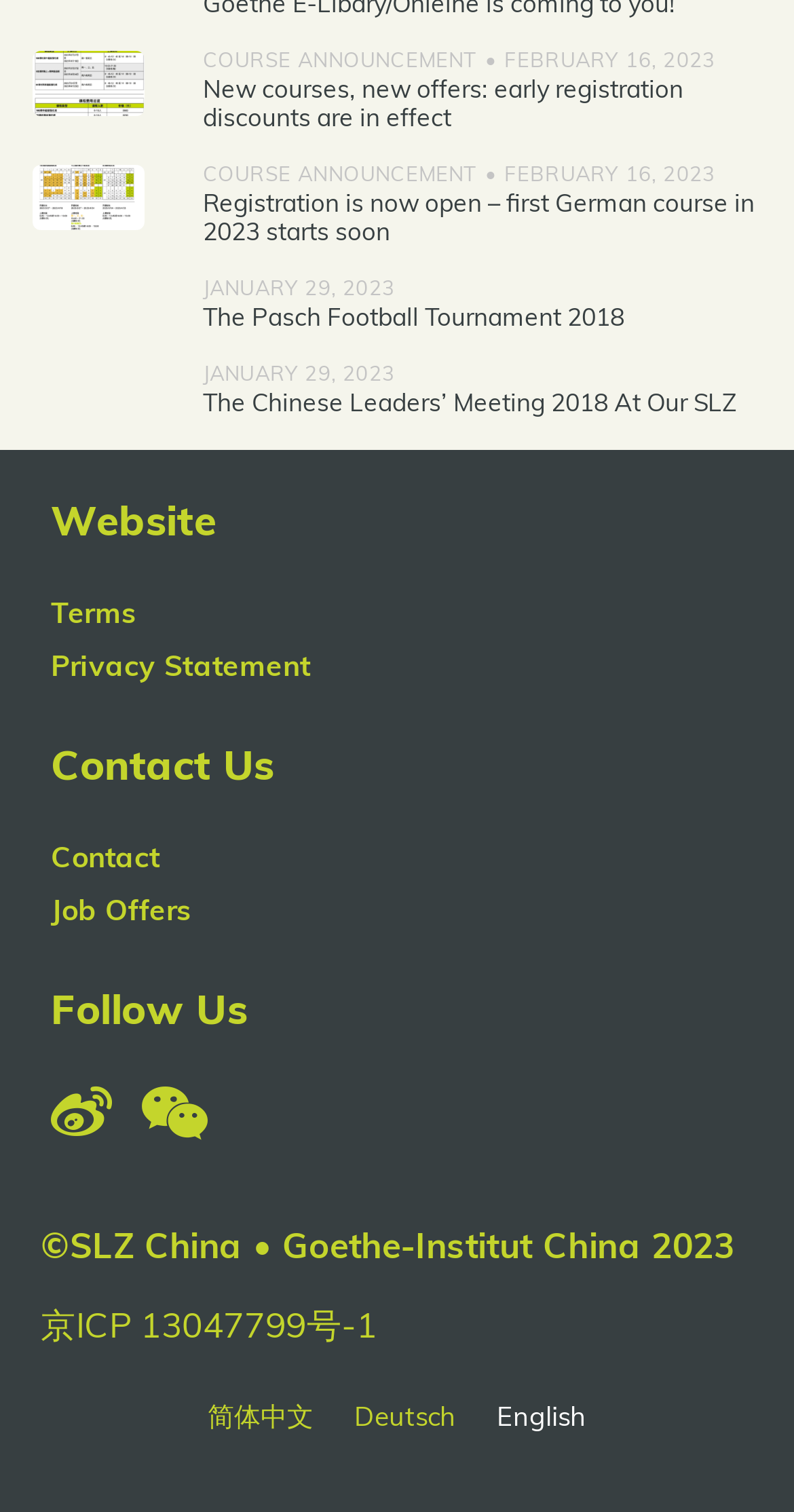What is the date of the course announcement?
Observe the image and answer the question with a one-word or short phrase response.

FEBRUARY 16, 2023